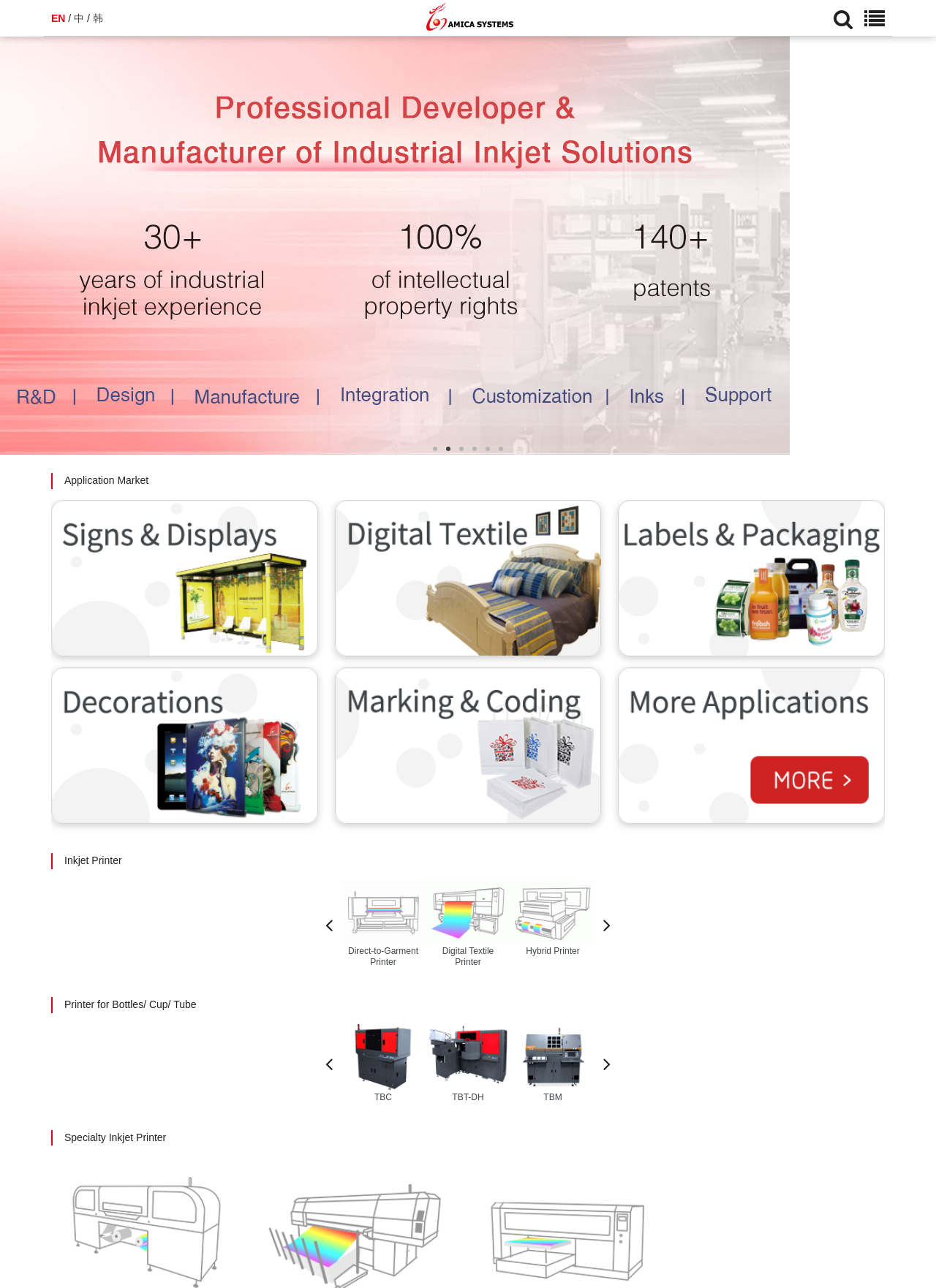What is the name of the printer with multi-operational zones?
Using the visual information, answer the question in a single word or phrase.

Printer with Multi-Operational Zones